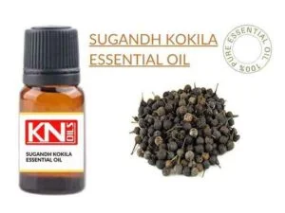What is the purity of the essential oil?
Please ensure your answer to the question is detailed and covers all necessary aspects.

The purity of the essential oil can be determined by looking at the stamp on the label, which indicates that it is 100% pure essential oil, emphasizing its quality and authenticity.